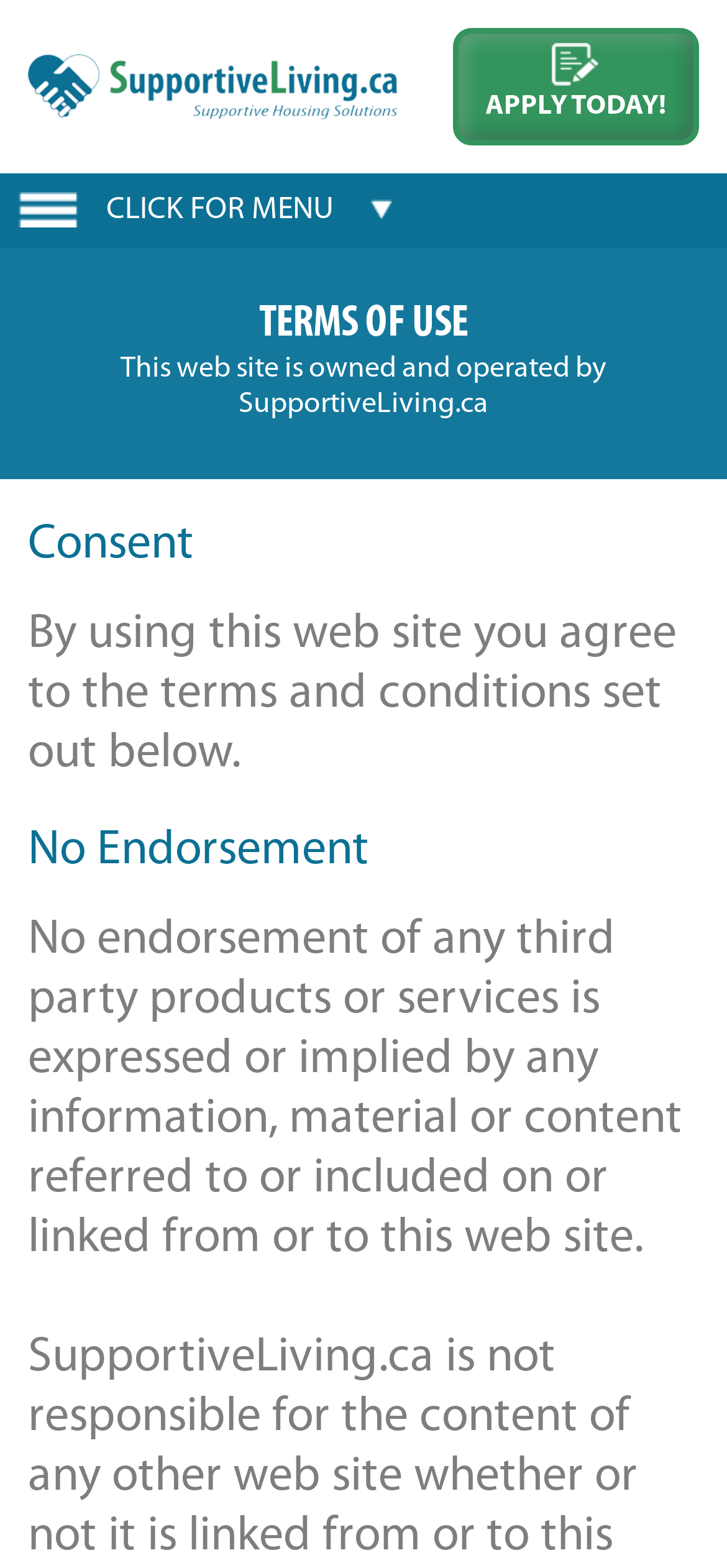What is the purpose of the website?
Deliver a detailed and extensive answer to the question.

The purpose of the website is to provide supportive housing solutions, as indicated by the website's title and the various links and resources available on the webpage.